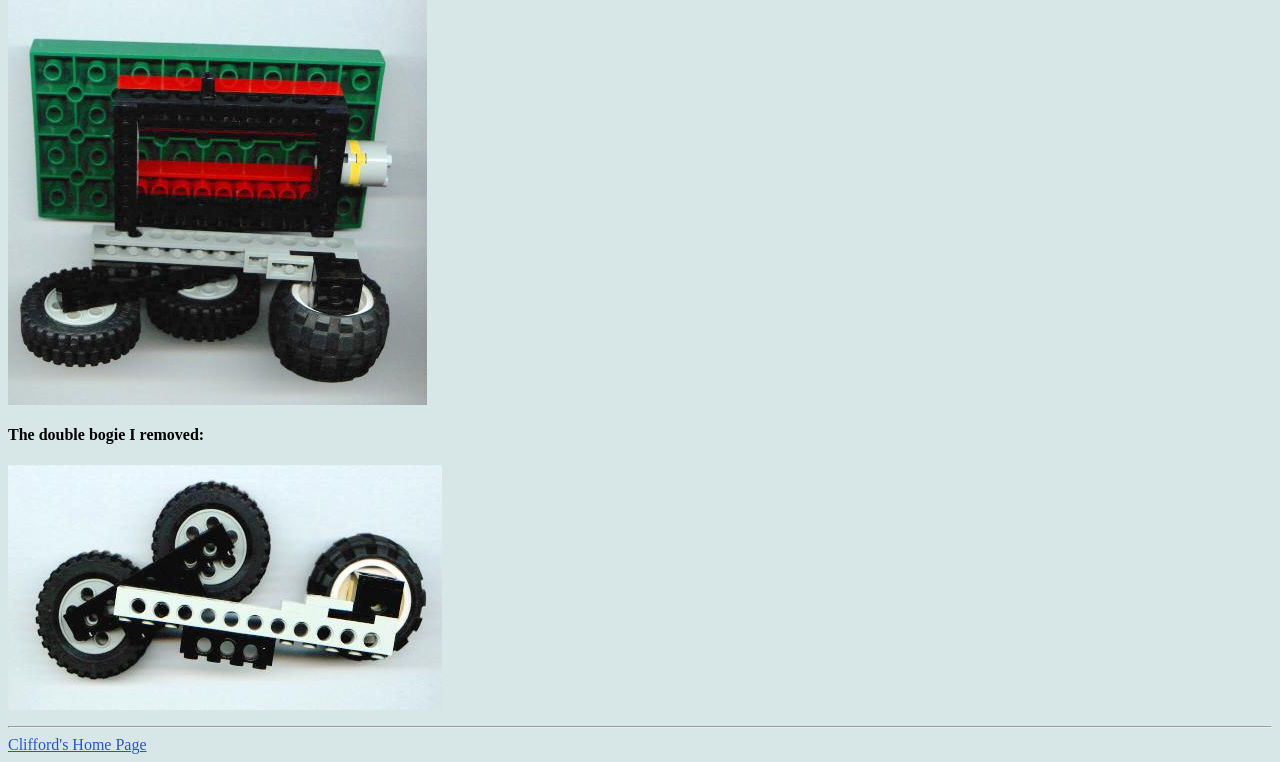Given the description "Clifford's Home Page", provide the bounding box coordinates of the corresponding UI element.

[0.006, 0.966, 0.115, 0.989]